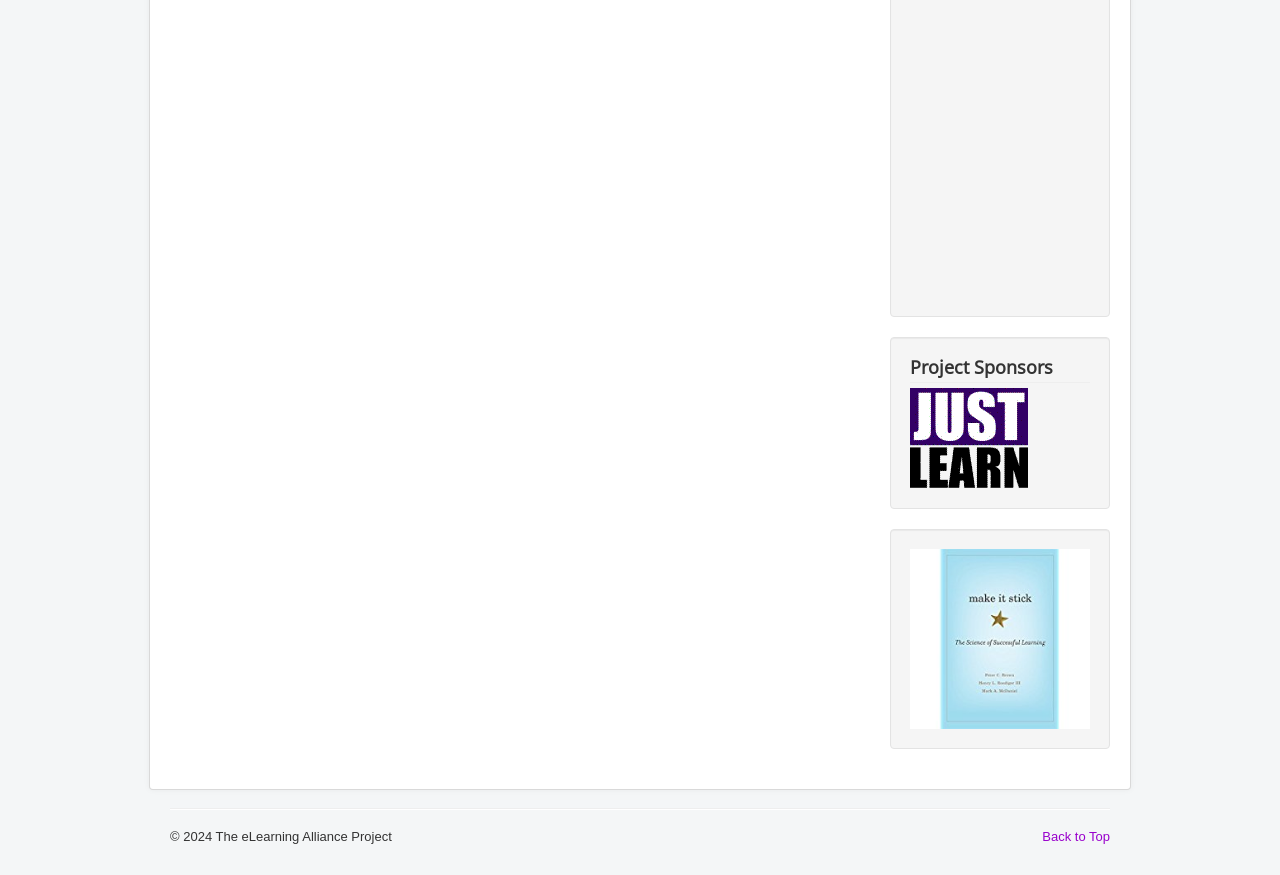Please find the bounding box for the UI element described by: "Privacy Policy".

None